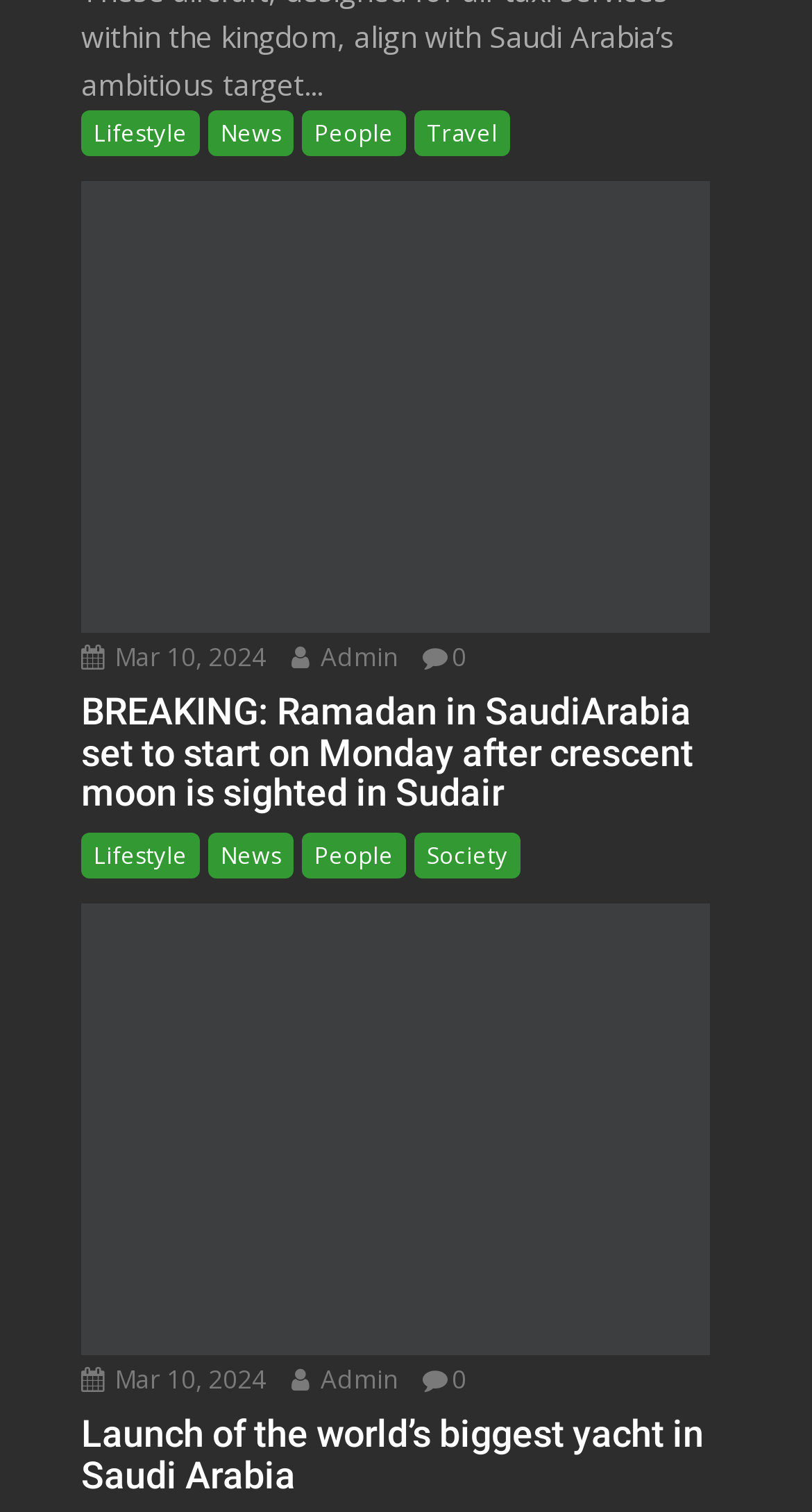Please find and report the bounding box coordinates of the element to click in order to perform the following action: "Click on Lifestyle". The coordinates should be expressed as four float numbers between 0 and 1, in the format [left, top, right, bottom].

[0.1, 0.073, 0.246, 0.104]